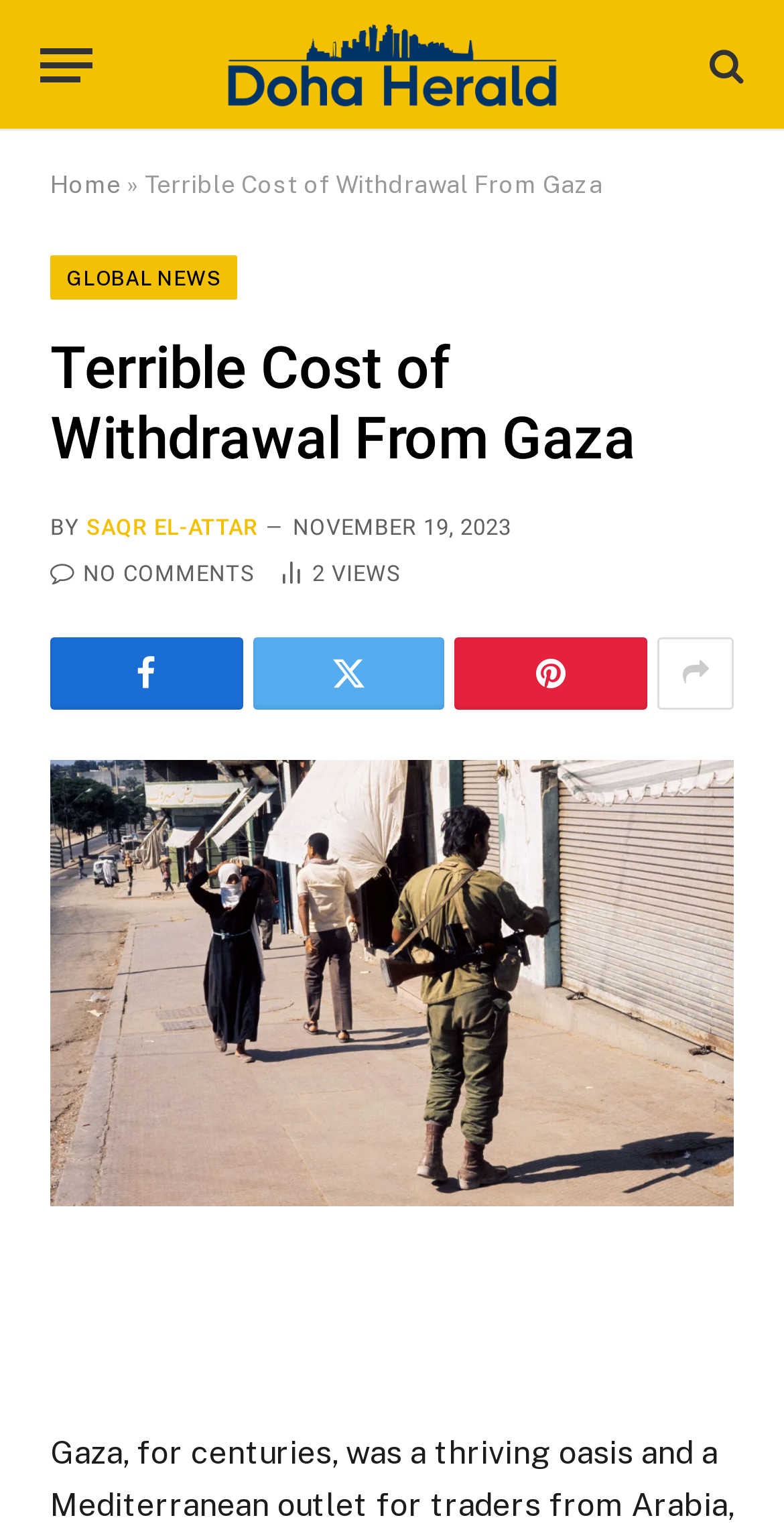Please predict the bounding box coordinates (top-left x, top-left y, bottom-right x, bottom-right y) for the UI element in the screenshot that fits the description: title="Search"

[0.895, 0.013, 0.949, 0.072]